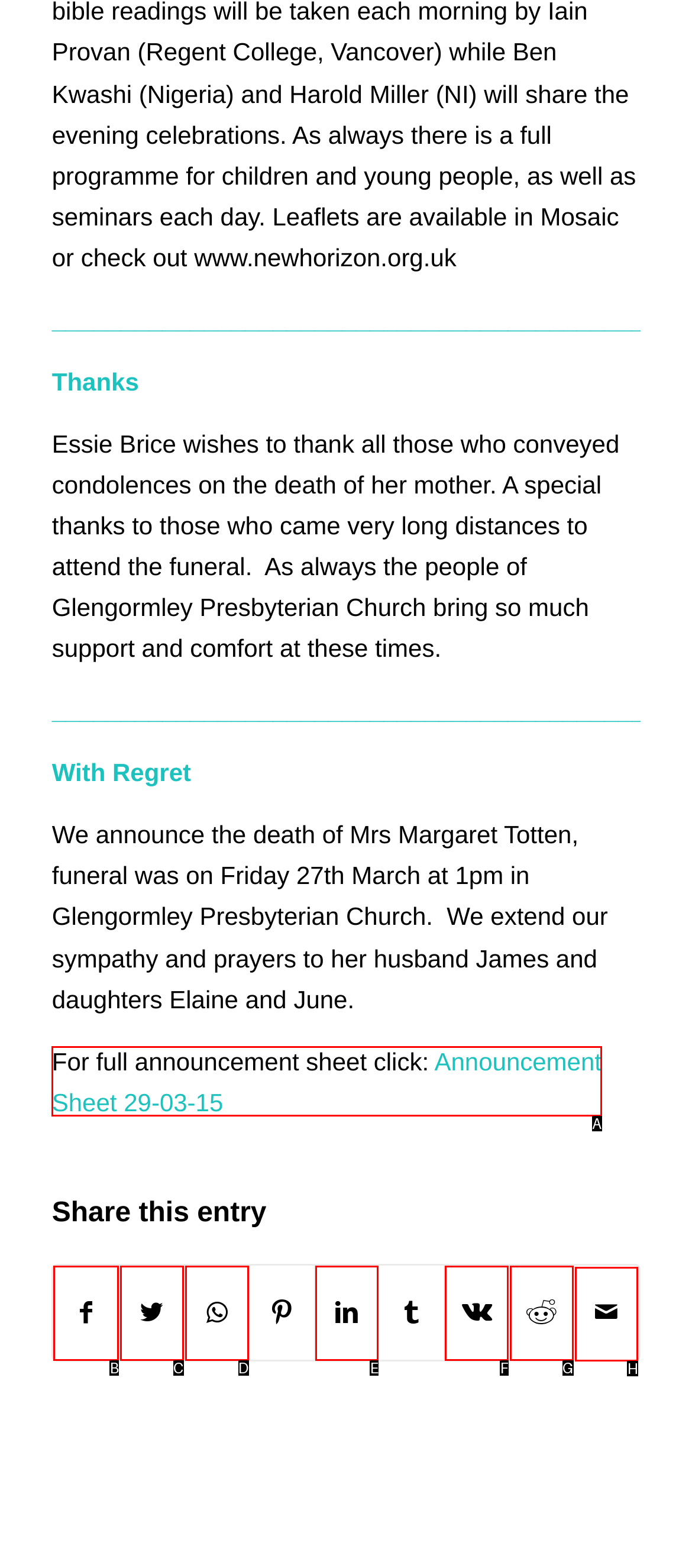Among the marked elements in the screenshot, which letter corresponds to the UI element needed for the task: Share this entry by Mail?

H